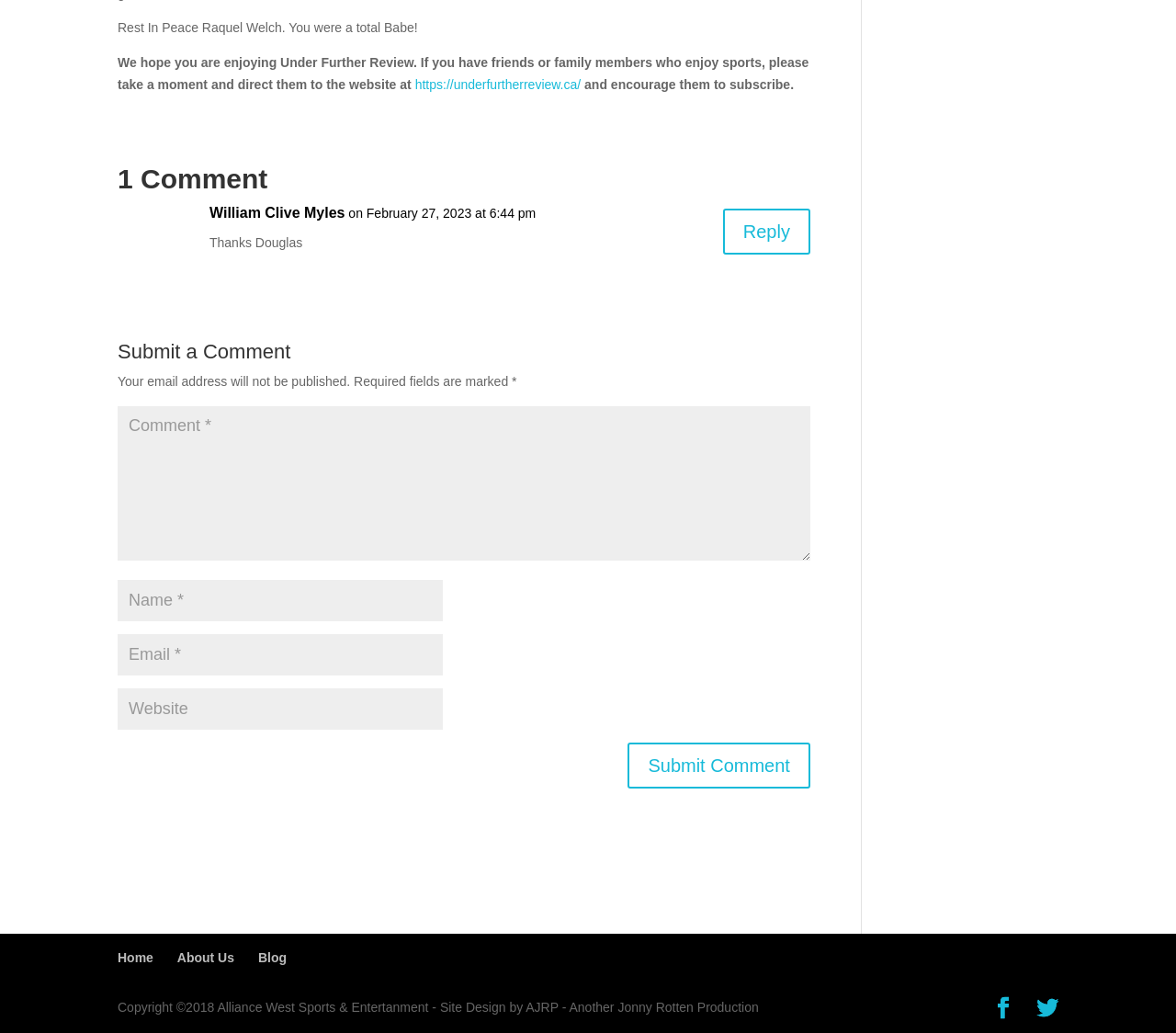How many comments are there?
Provide a concise answer using a single word or phrase based on the image.

1